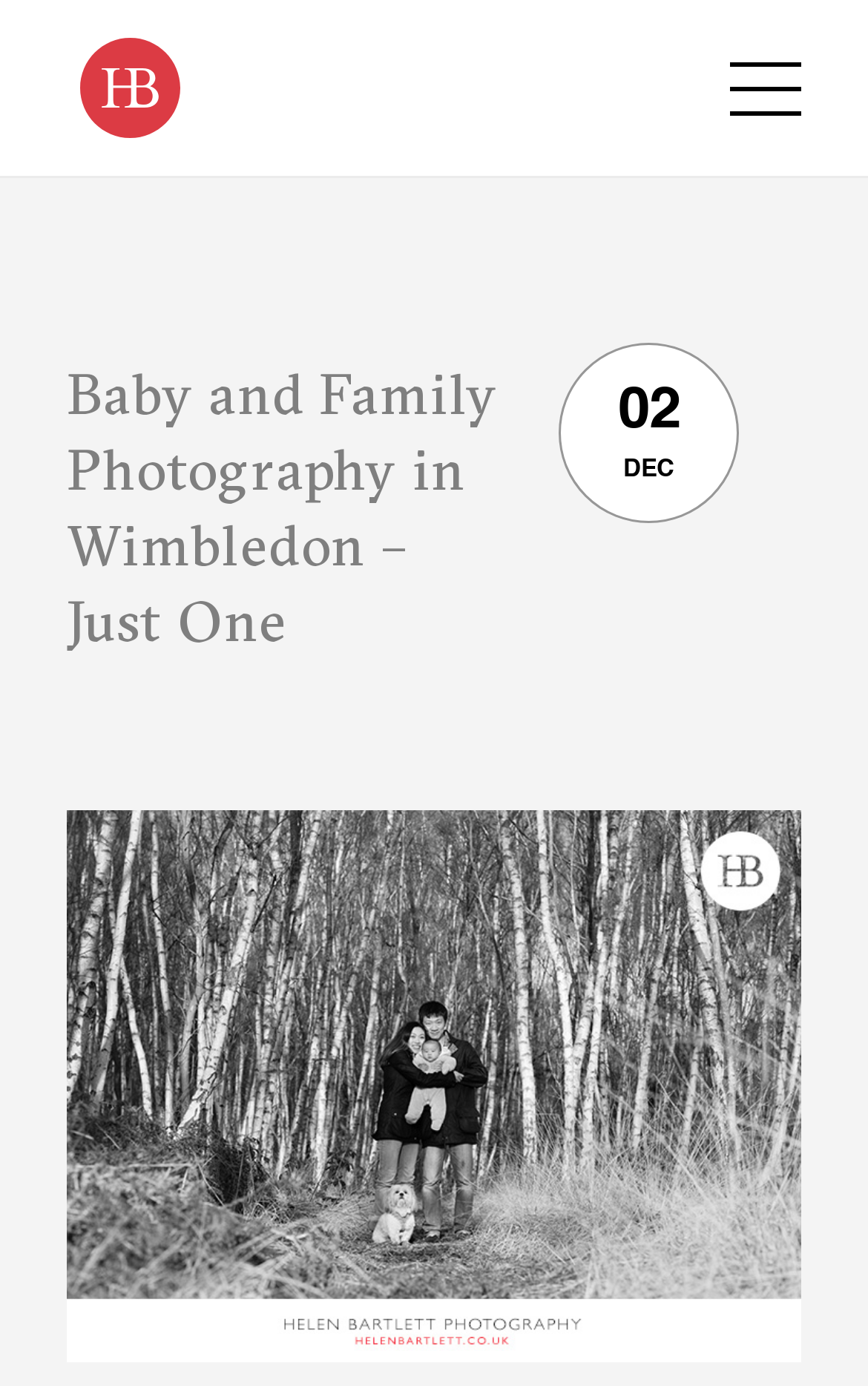Produce a meticulous description of the webpage.

This webpage is about baby and family photography in Wimbledon, specifically showcasing a stunning winter light photo from a recent session. At the top left, there is a link to "Helen Bartlett" accompanied by a small image, which is likely a logo or profile picture. 

Below this, a large header section spans across the page, containing the title "Baby and Family Photography in Wimbledon – Just One" in a prominent heading. To the right of the title, there are two small pieces of text, "02" and "DEC", which appear to be a date, possibly indicating when the photo was taken or published.

The main focus of the page is a large image, which occupies most of the space below the header section. This image is likely the stunning winter light photo mentioned in the meta description, showcasing the photographer's work from the baby and family photography session in Wimbledon.